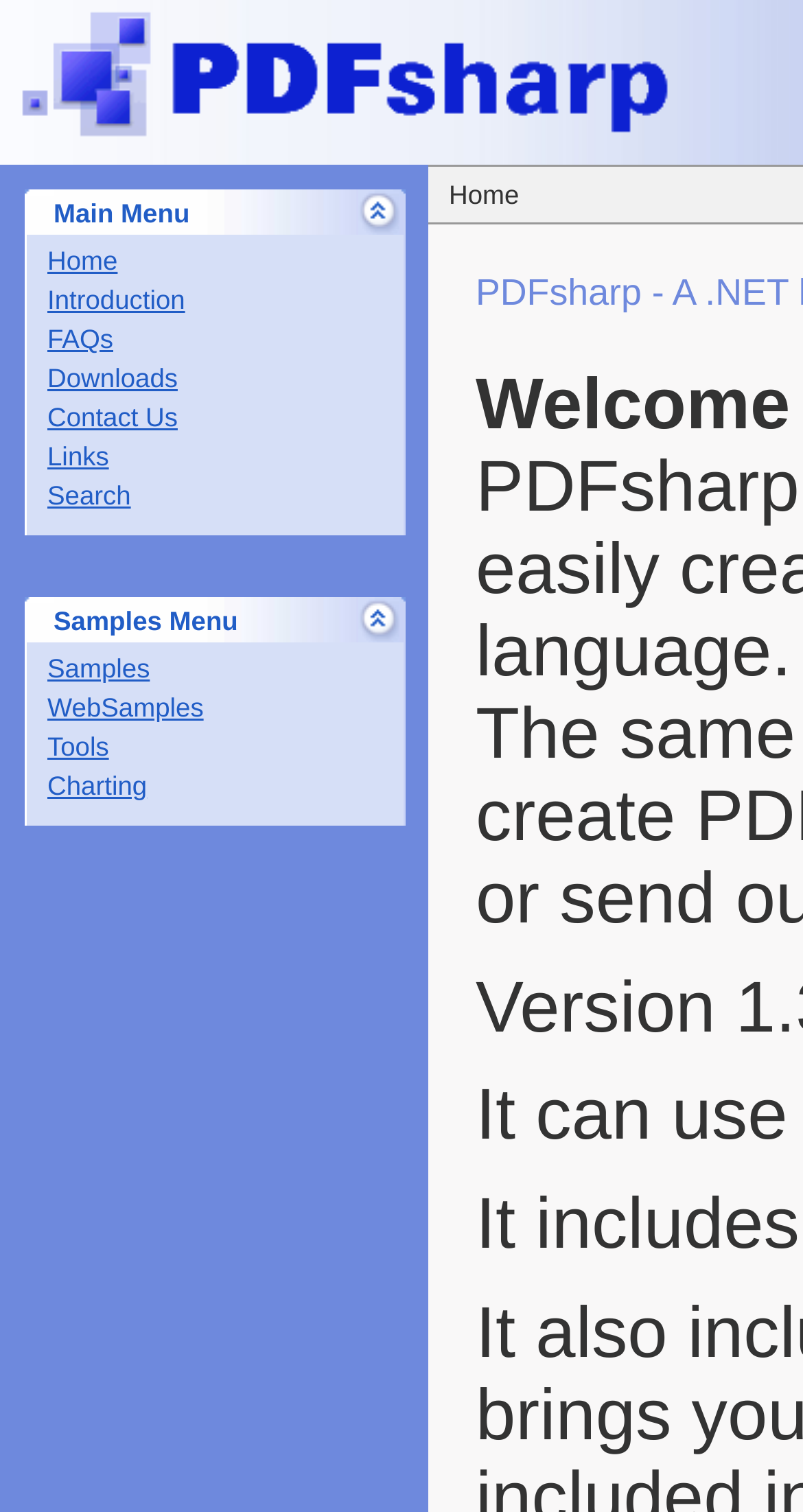How many main menu items are there? Based on the image, give a response in one word or a short phrase.

7